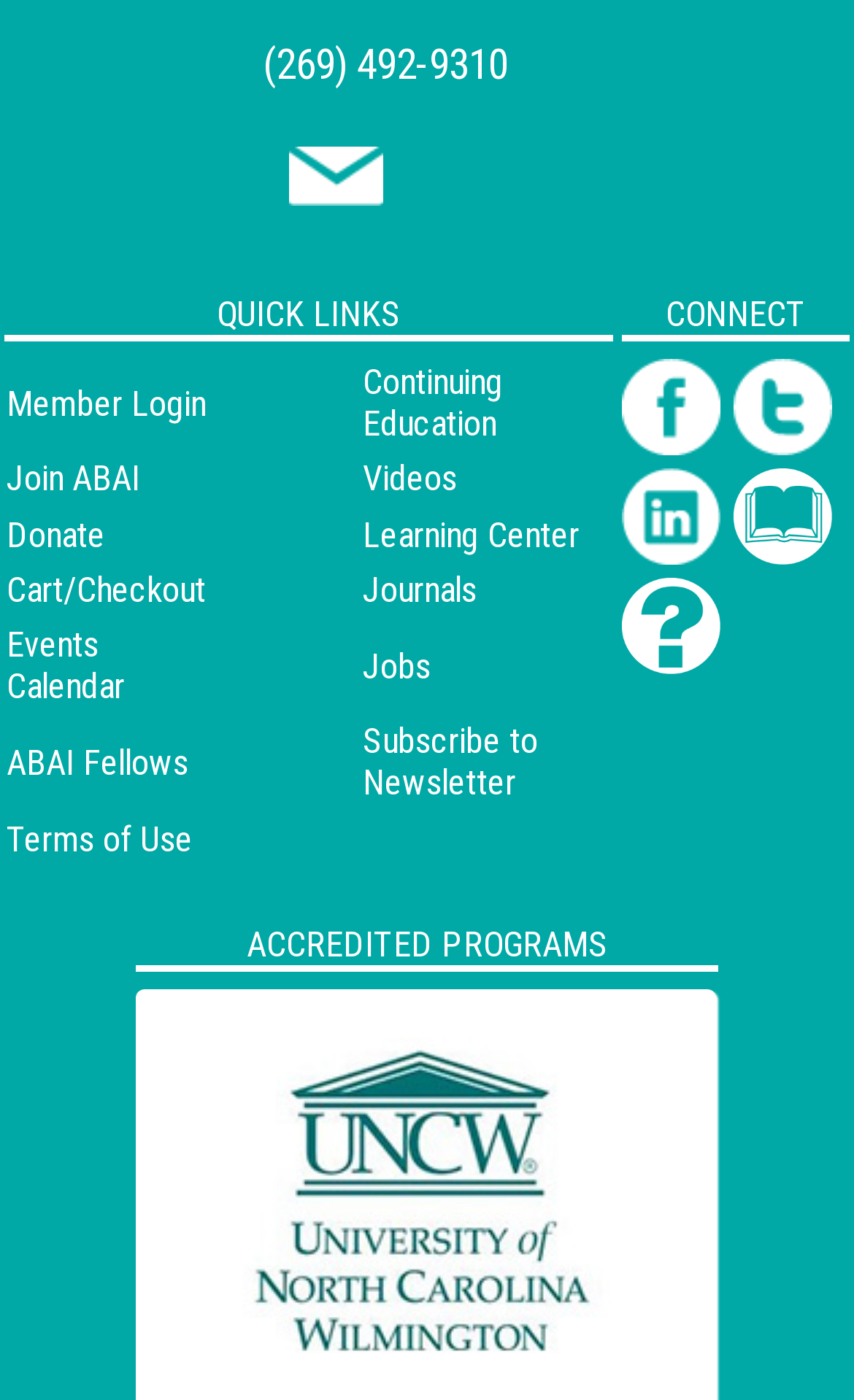What is the organization's name?
Look at the image and respond with a one-word or short phrase answer.

Association for Behavior Analysis International